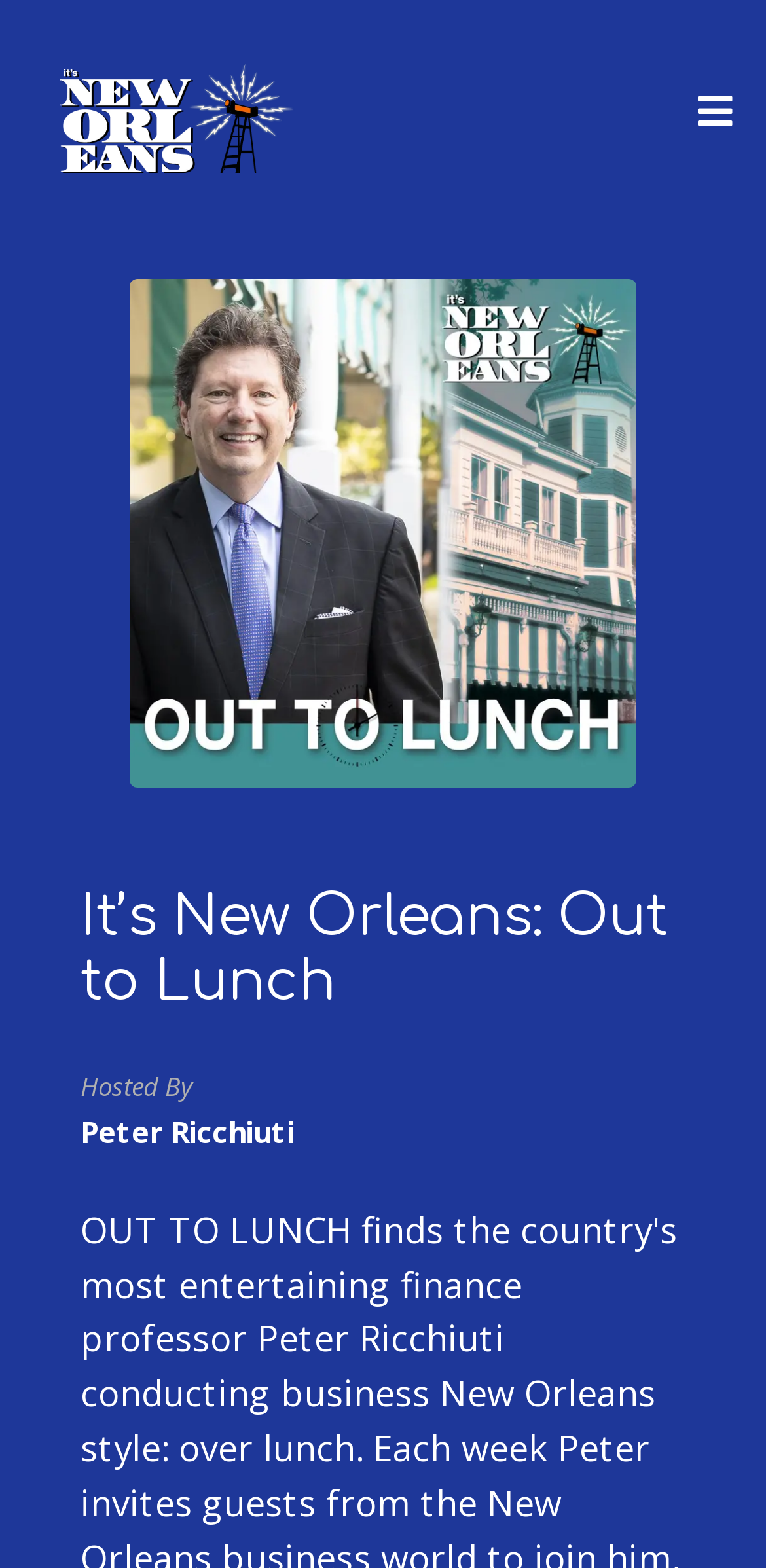What is the subtitle of the podcast?
Please provide a detailed and thorough answer to the question.

I found the answer by examining the heading element with the text 'It’s New Orleans: Out to Lunch', which suggests that 'Out to Lunch' is the subtitle of the podcast.